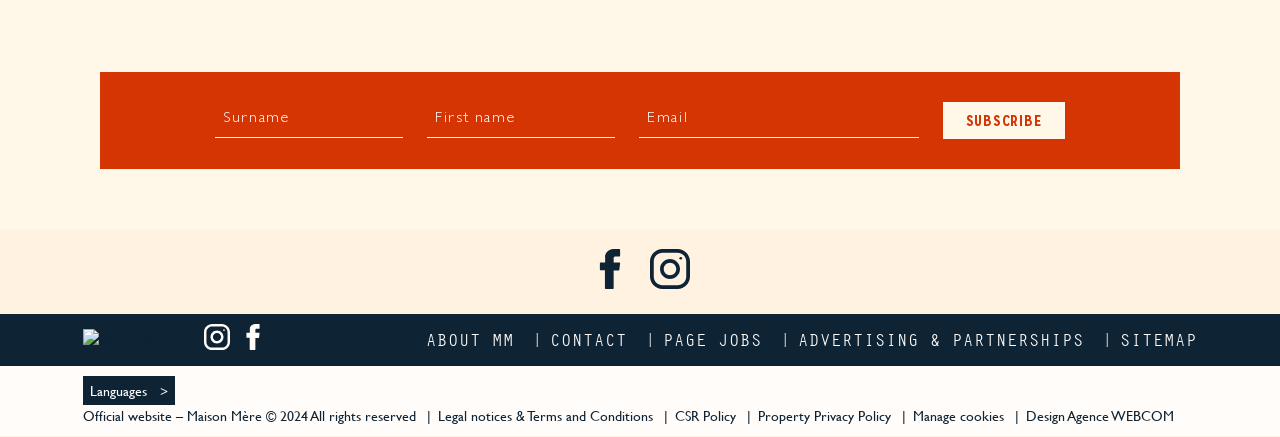Based on the element description "Page Jobs", predict the bounding box coordinates of the UI element.

[0.518, 0.752, 0.596, 0.803]